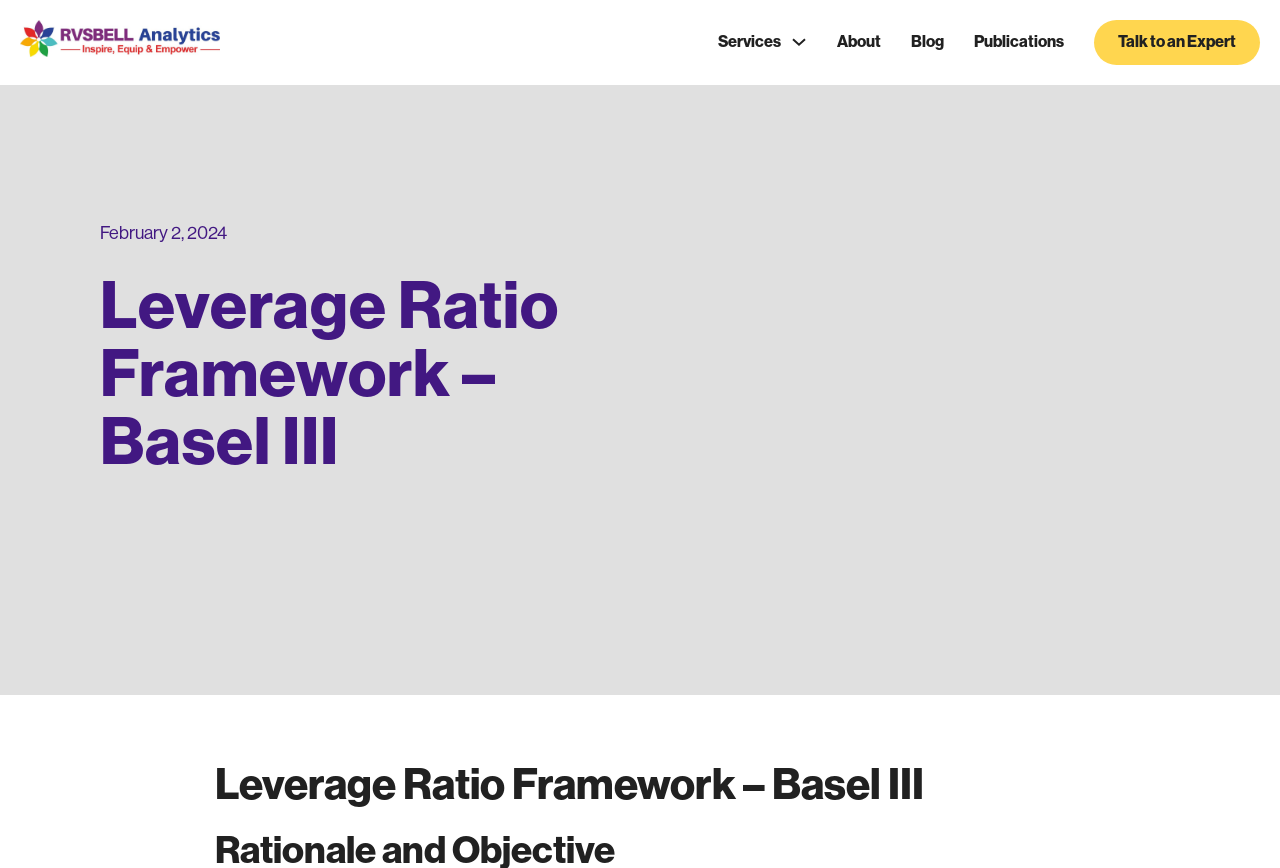Please find the bounding box coordinates (top-left x, top-left y, bottom-right x, bottom-right y) in the screenshot for the UI element described as follows: Services

[0.561, 0.032, 0.61, 0.065]